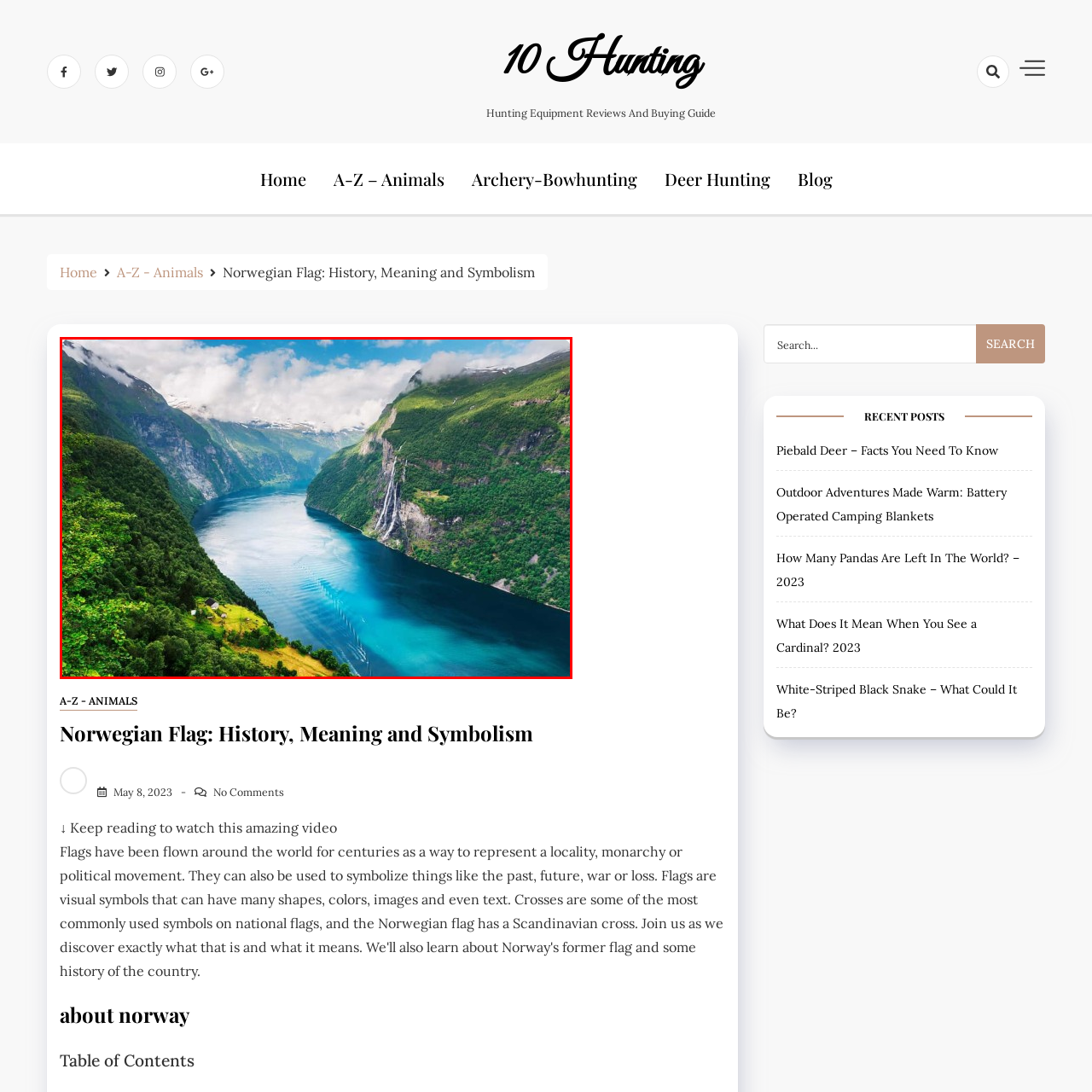Thoroughly describe the contents of the picture within the red frame.

This breathtaking image captures the stunning beauty of a Norwegian fjord, showcasing a deep, winding waterway flanked by towering green mountains. The vibrant blues of the water contrast beautifully with the lush greenery and rocky cliffs that rise majestically on either side. Wisps of clouds dot the sky, enhancing the serene atmosphere. In the foreground, a quaint farmhouse nestled among the trees adds a touch of human presence to this natural landscape, emphasizing the harmony between the built environment and Norway's rugged wilderness. Towering waterfalls cascade from the cliffs, trickling down into the fjord, creating a picturesque scene that epitomizes the raw beauty of Norway's natural heritage.